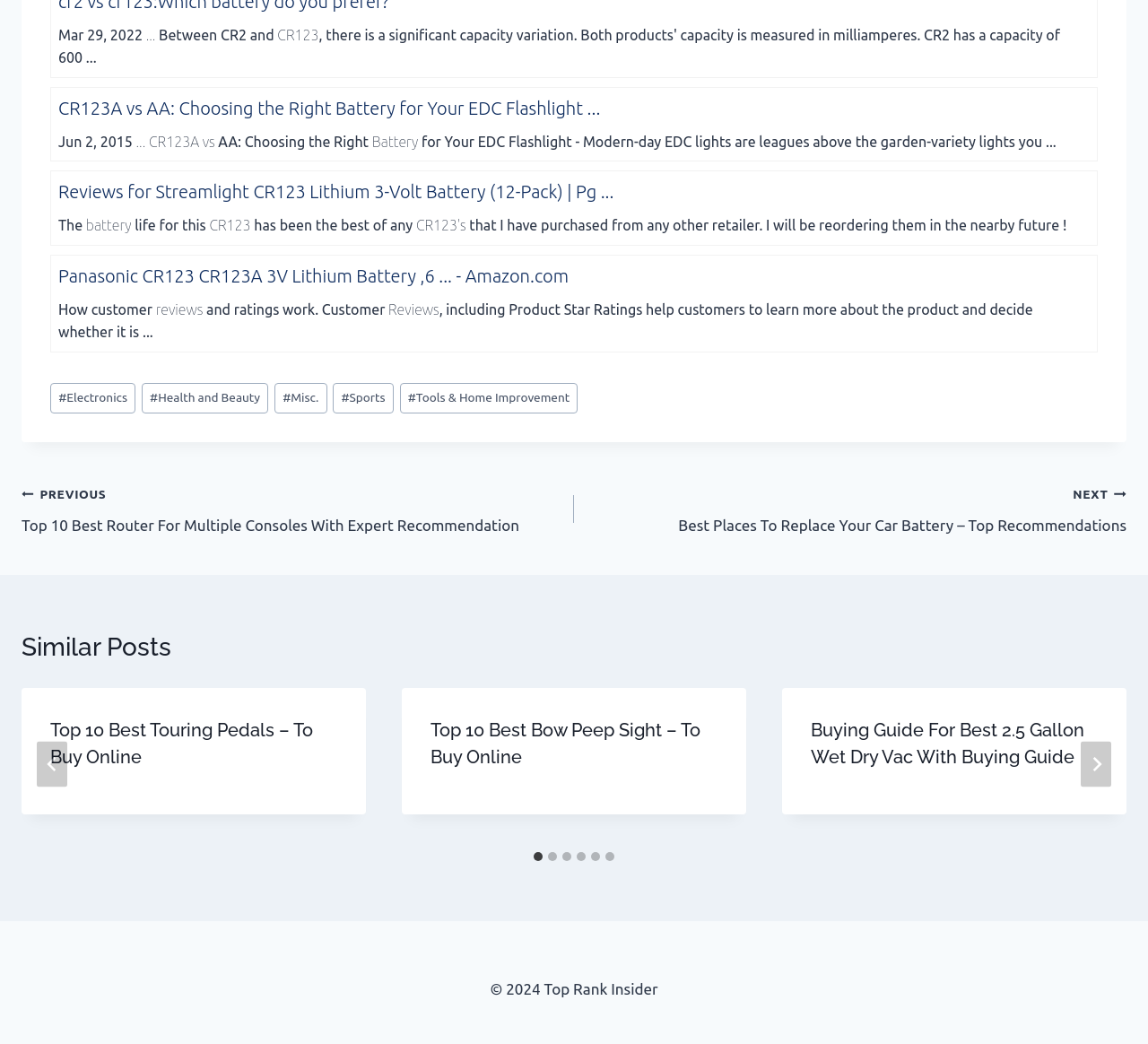Could you determine the bounding box coordinates of the clickable element to complete the instruction: "Go to the 'PREVIOUS' post"? Provide the coordinates as four float numbers between 0 and 1, i.e., [left, top, right, bottom].

[0.019, 0.46, 0.5, 0.514]